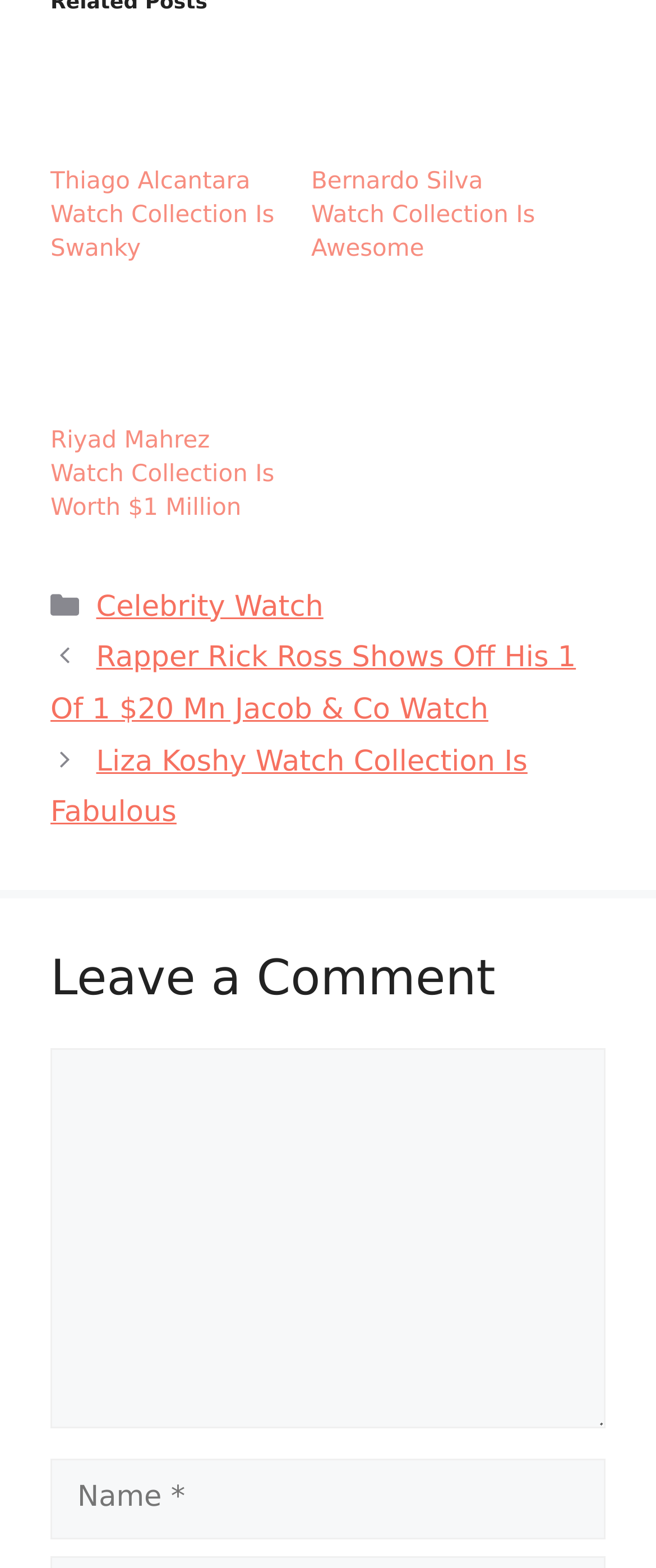What is the value of Riyad Mahrez's watch collection?
Using the image, respond with a single word or phrase.

$1 million